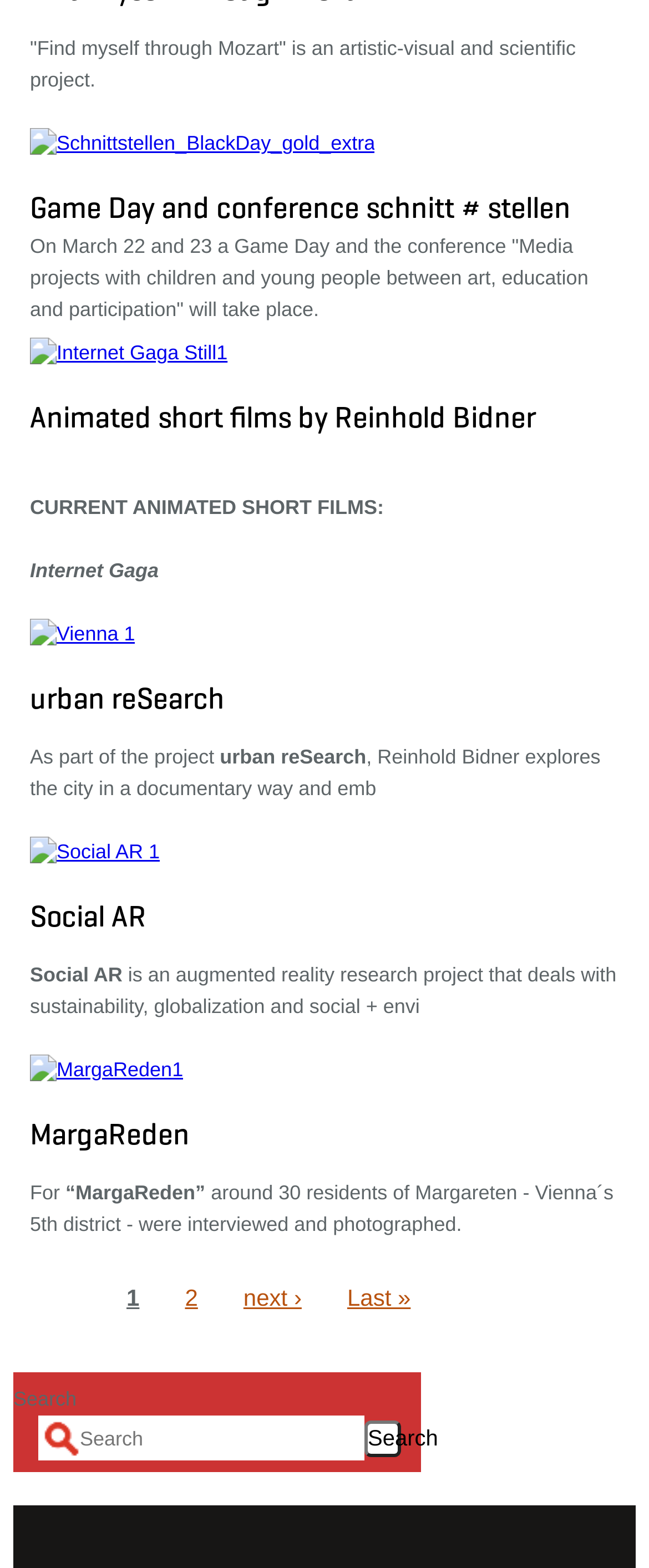What is the current page number in the pagination?
Provide a detailed answer to the question using information from the image.

The current page number is indicated by the link element with the text 'Current page 1' which is located in the pagination section at the bottom of the webpage.